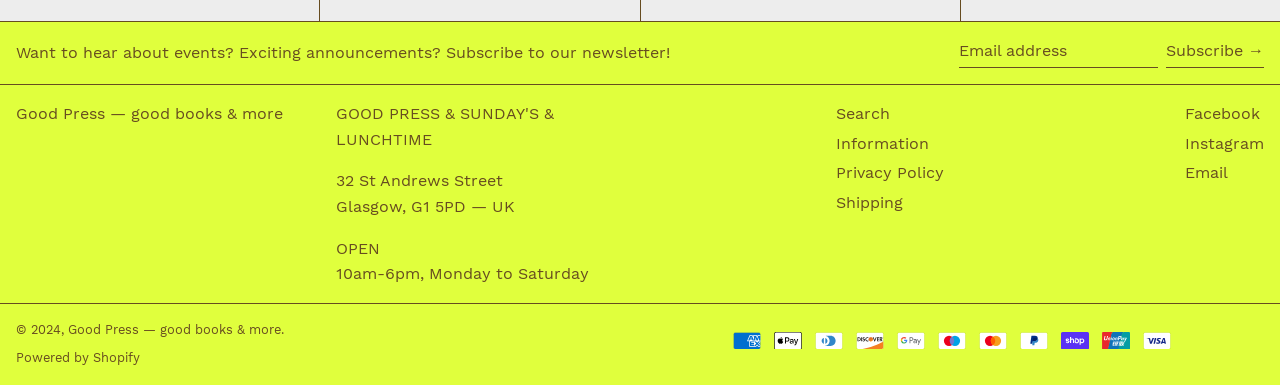For the element described, predict the bounding box coordinates as (top-left x, top-left y, bottom-right x, bottom-right y). All values should be between 0 and 1. Element description: Privacy and Security Notice

None